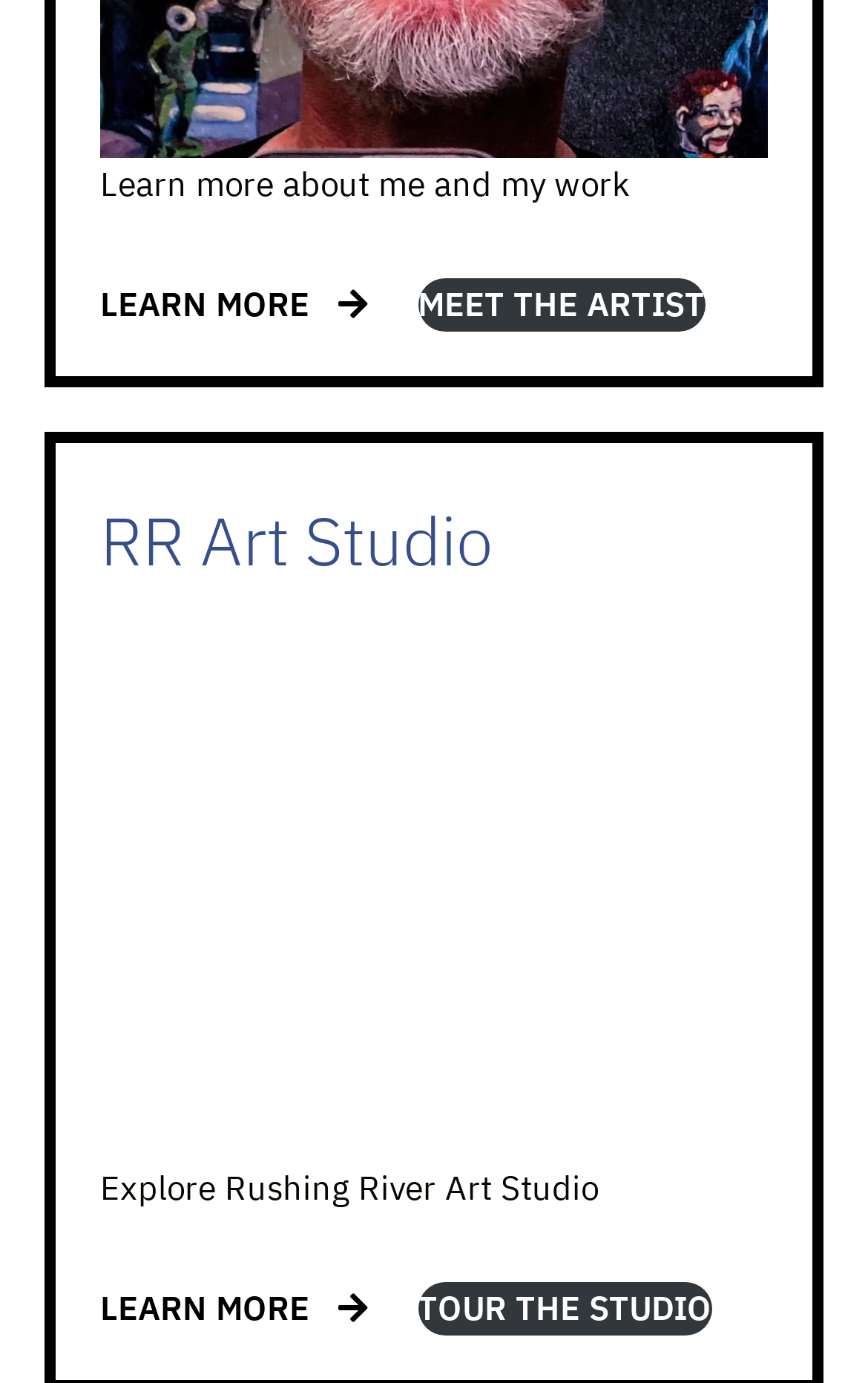Answer with a single word or phrase: 
What is the main theme of the webpage?

Art studio